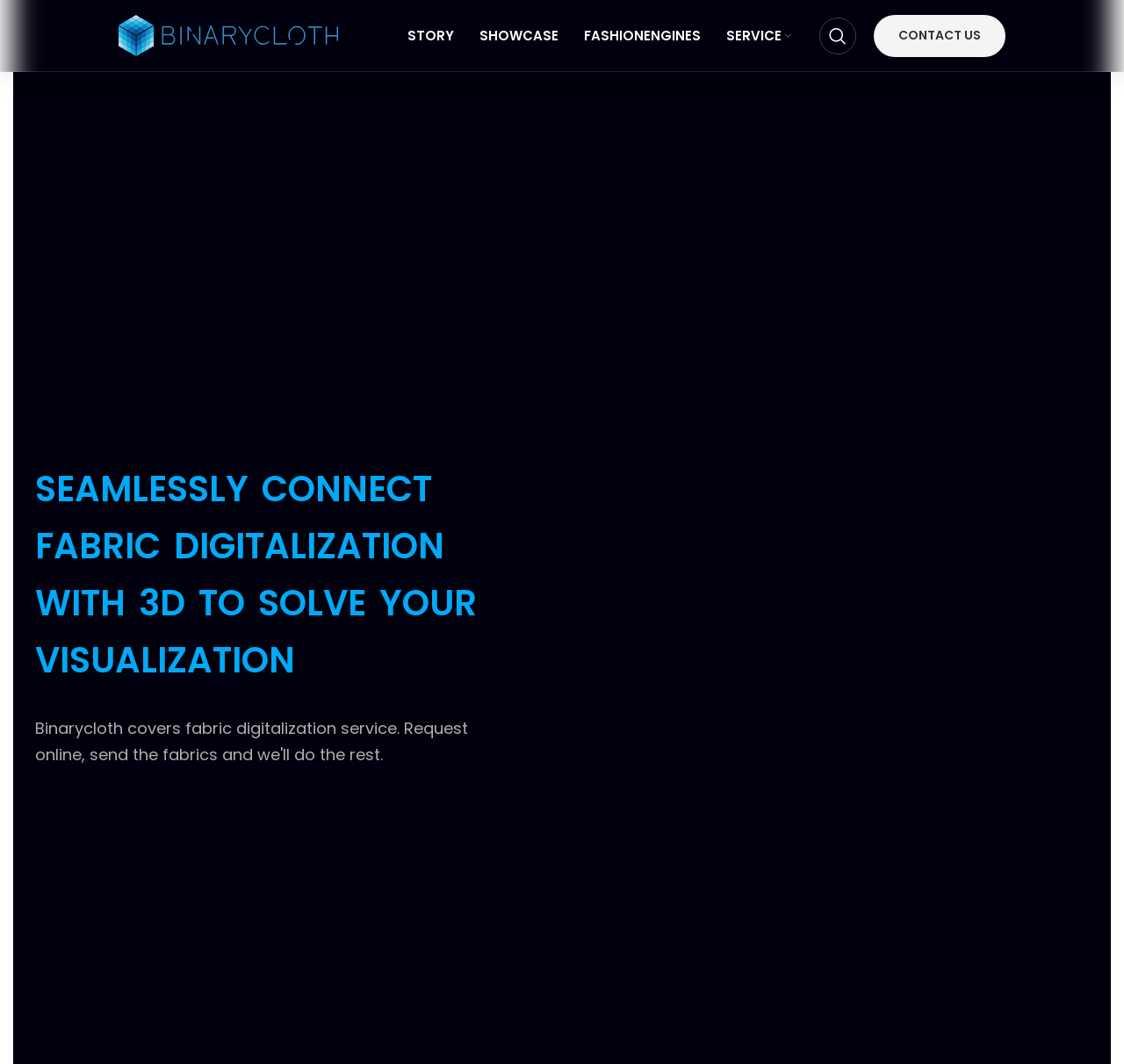Find the bounding box coordinates for the element described here: "Contact Us".

[0.777, 0.014, 0.895, 0.053]